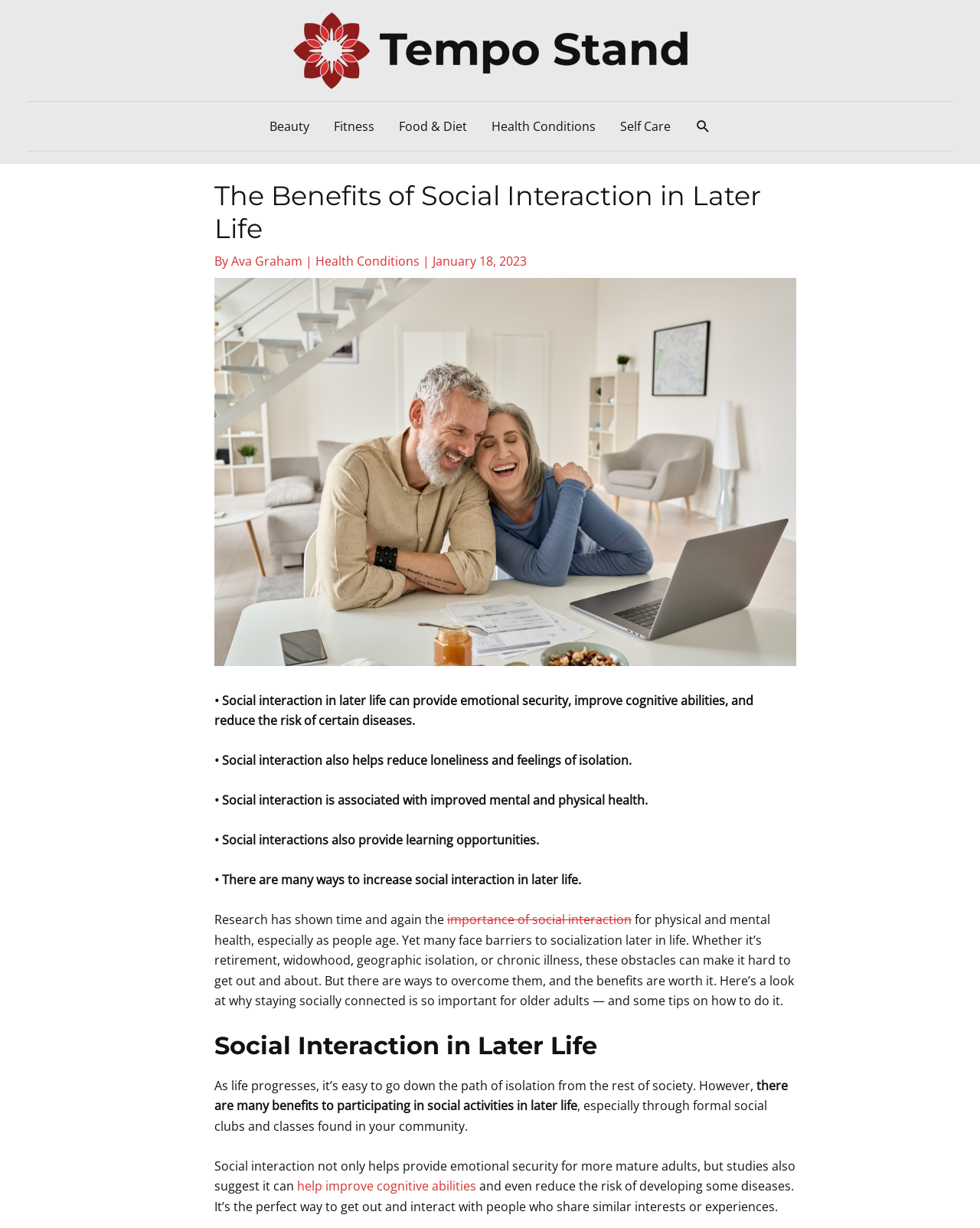Highlight the bounding box of the UI element that corresponds to this description: "CANNABIS".

None